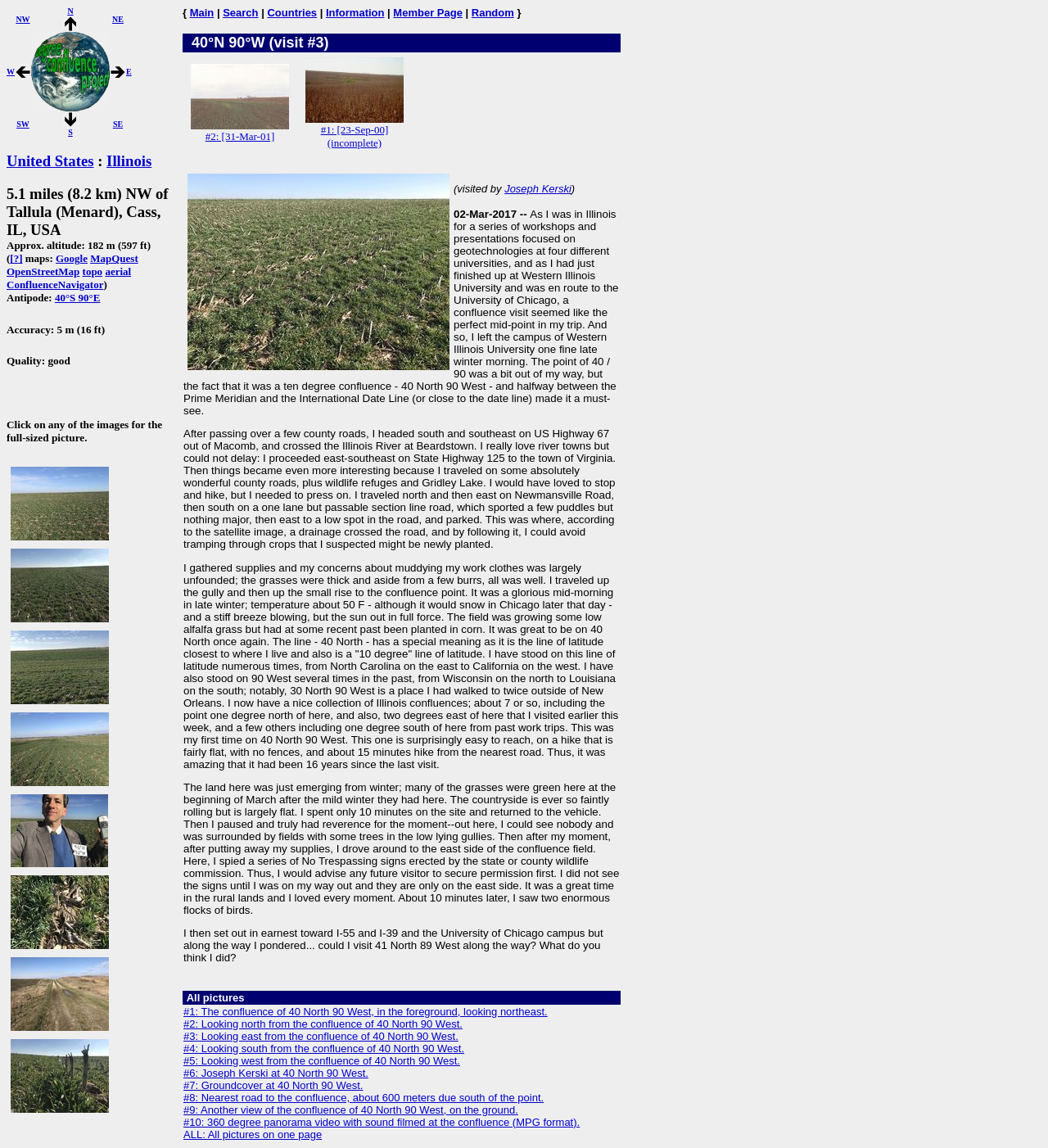Extract the bounding box coordinates for the UI element described by the text: "alt="the Degree Confluence Project"". The coordinates should be in the form of [left, top, right, bottom] with values between 0 and 1.

[0.03, 0.087, 0.105, 0.099]